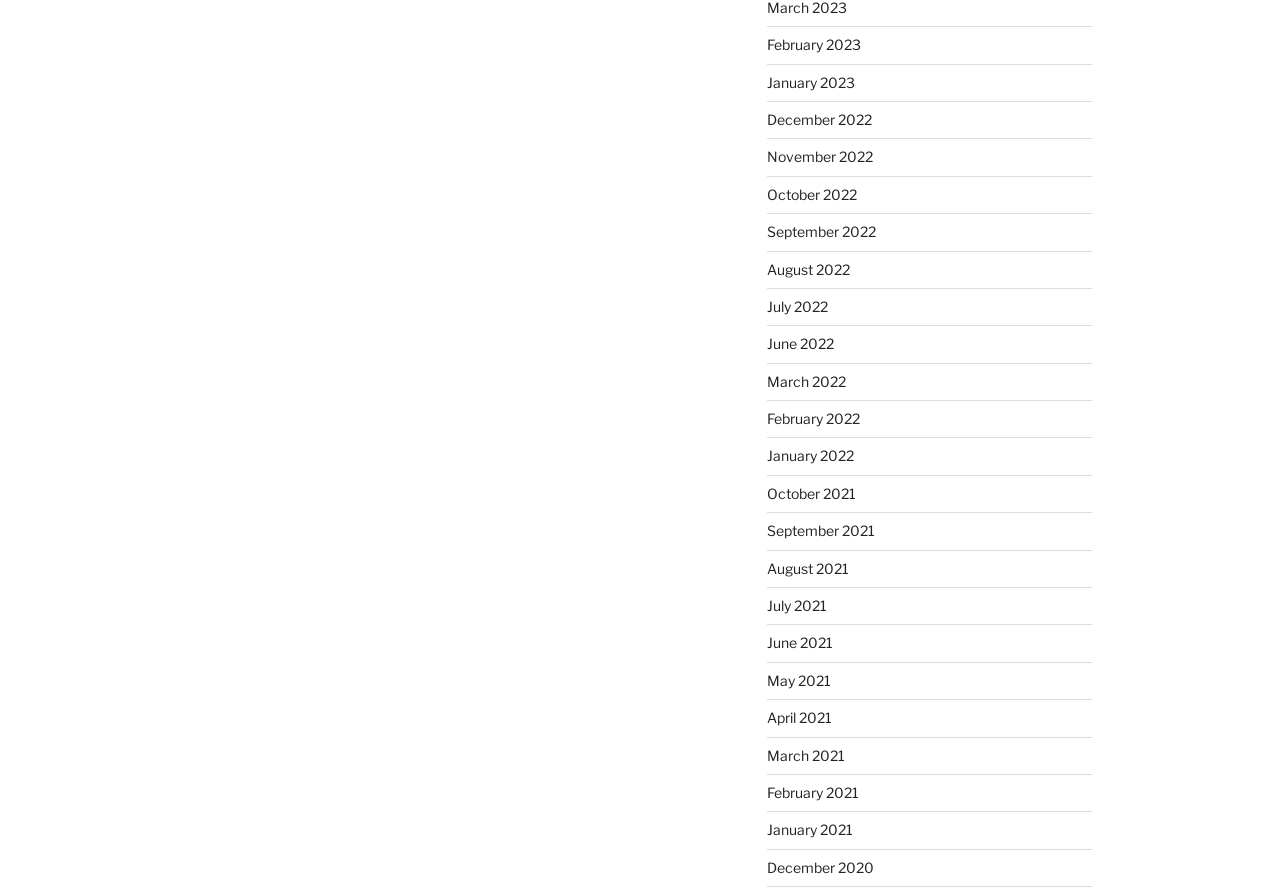Identify the bounding box coordinates of the section to be clicked to complete the task described by the following instruction: "view February 2023". The coordinates should be four float numbers between 0 and 1, formatted as [left, top, right, bottom].

[0.599, 0.041, 0.672, 0.06]